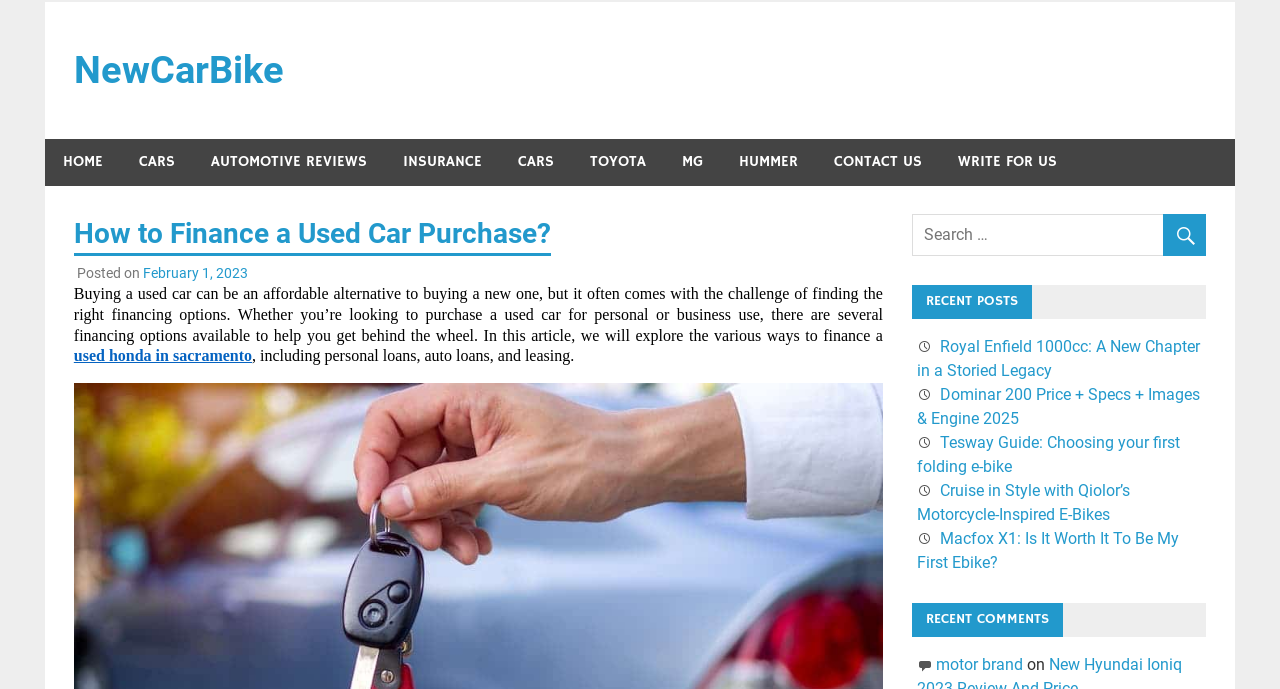Answer the question in one word or a short phrase:
What is the website's name?

NewCarBike